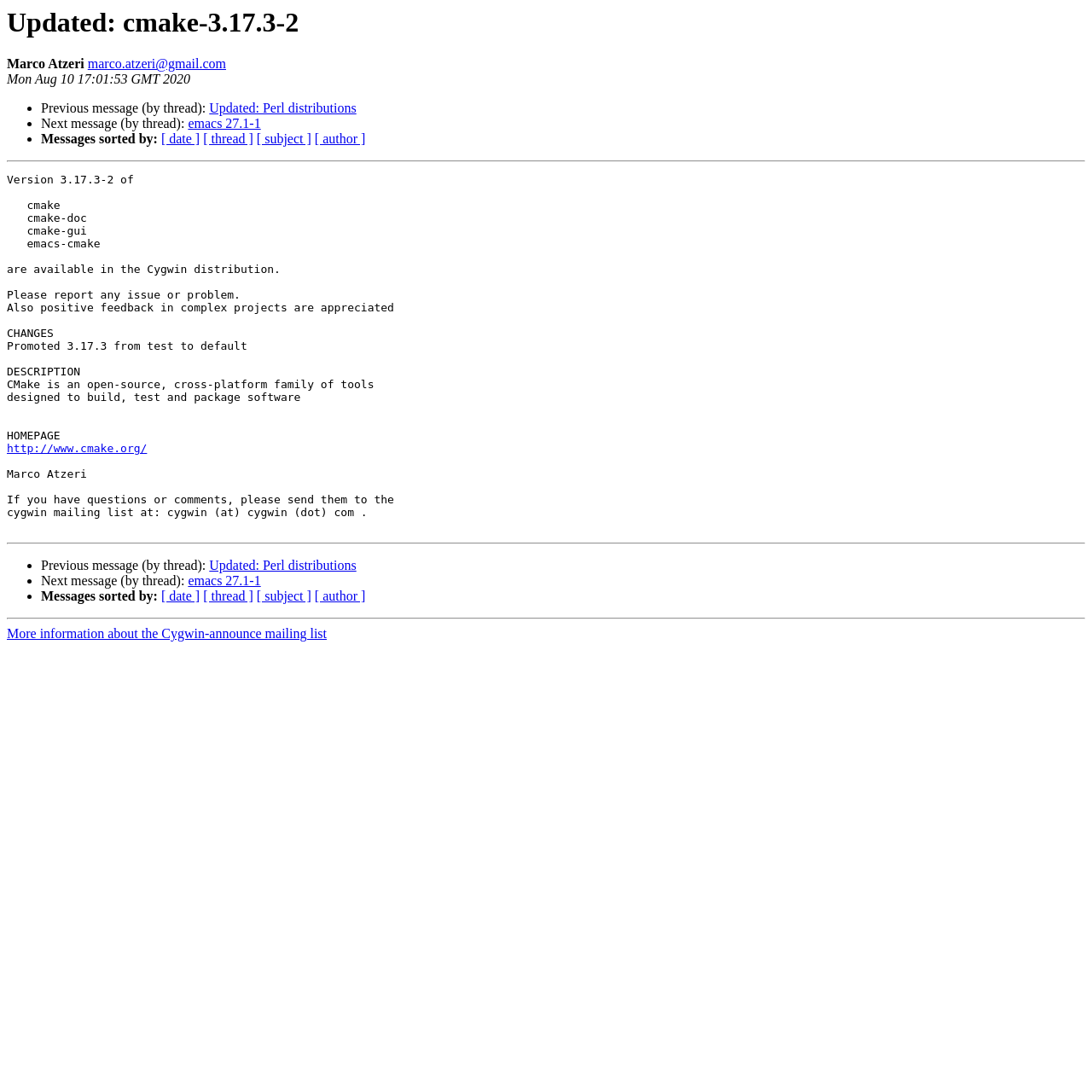Please provide the bounding box coordinates for the element that needs to be clicked to perform the instruction: "View more information about the Cygwin-announce mailing list". The coordinates must consist of four float numbers between 0 and 1, formatted as [left, top, right, bottom].

[0.006, 0.574, 0.299, 0.587]